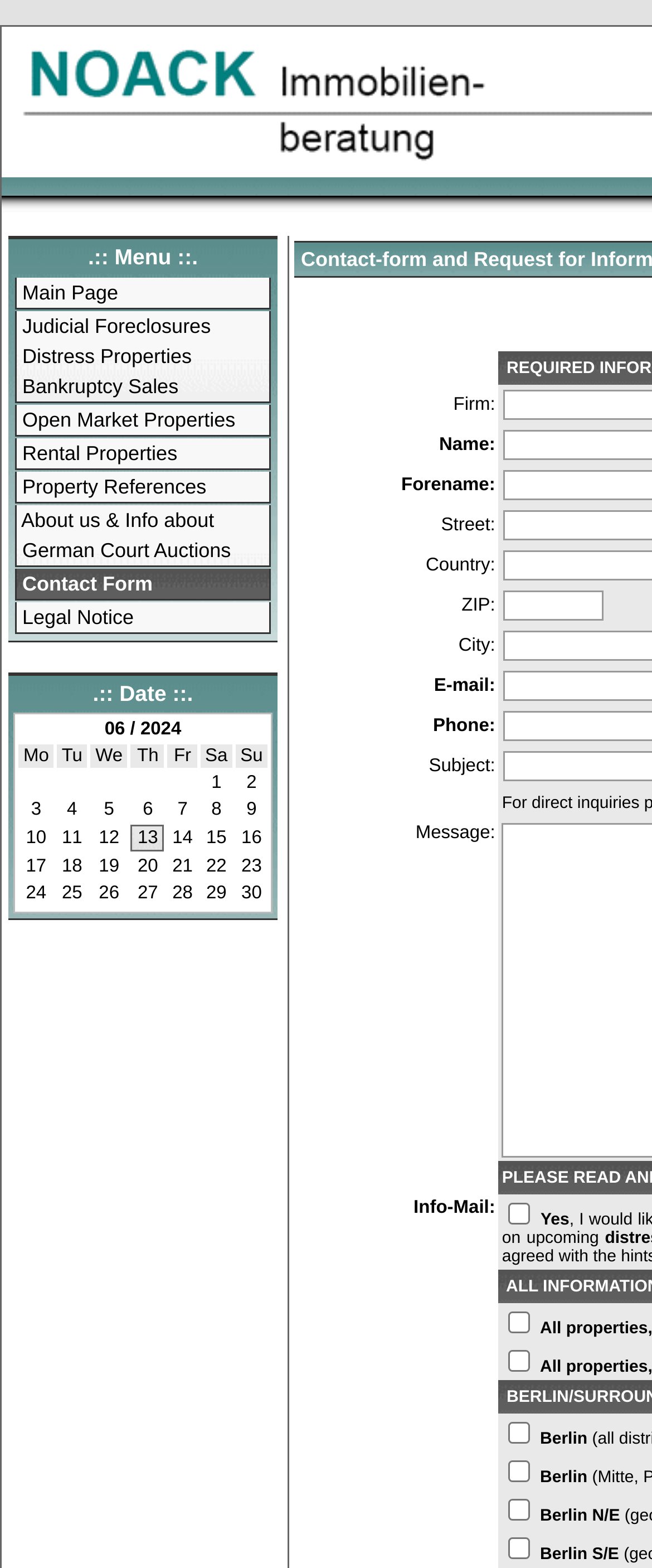What is the purpose of the table with dates?
Answer with a single word or short phrase according to what you see in the image.

To display a calendar